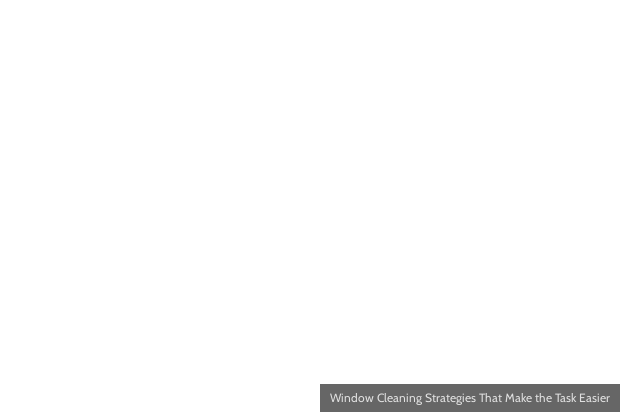Provide an extensive narrative of what is shown in the image.

The image titled "Window Cleaning Strategies That Make the Task Easier" features a clear and simple design, likely intended to convey useful information about effective window cleaning methods. The caption highlights various strategies to simplify the cleaning process, emphasizing the importance of thoroughness and the right tools. In the context of window cleaning, these strategies could include techniques for ensuring streak-free results and tips on the best cleaning agents and tools to use. The overall focus is on making window maintenance more efficient and less time-consuming while ensuring a pristine finish.